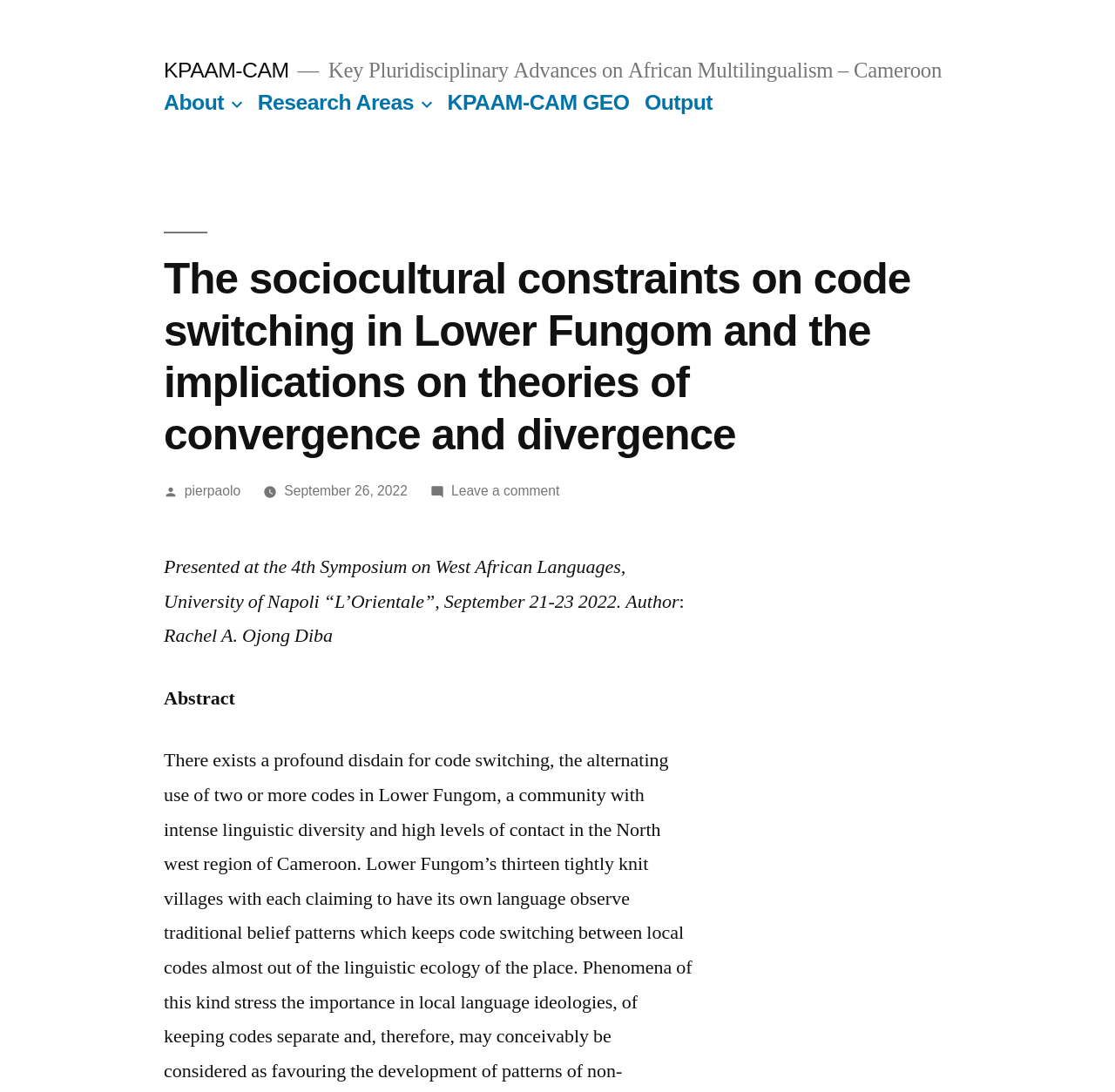Please identify the bounding box coordinates of the area that needs to be clicked to follow this instruction: "View the 'Research Areas' page".

[0.231, 0.083, 0.371, 0.105]